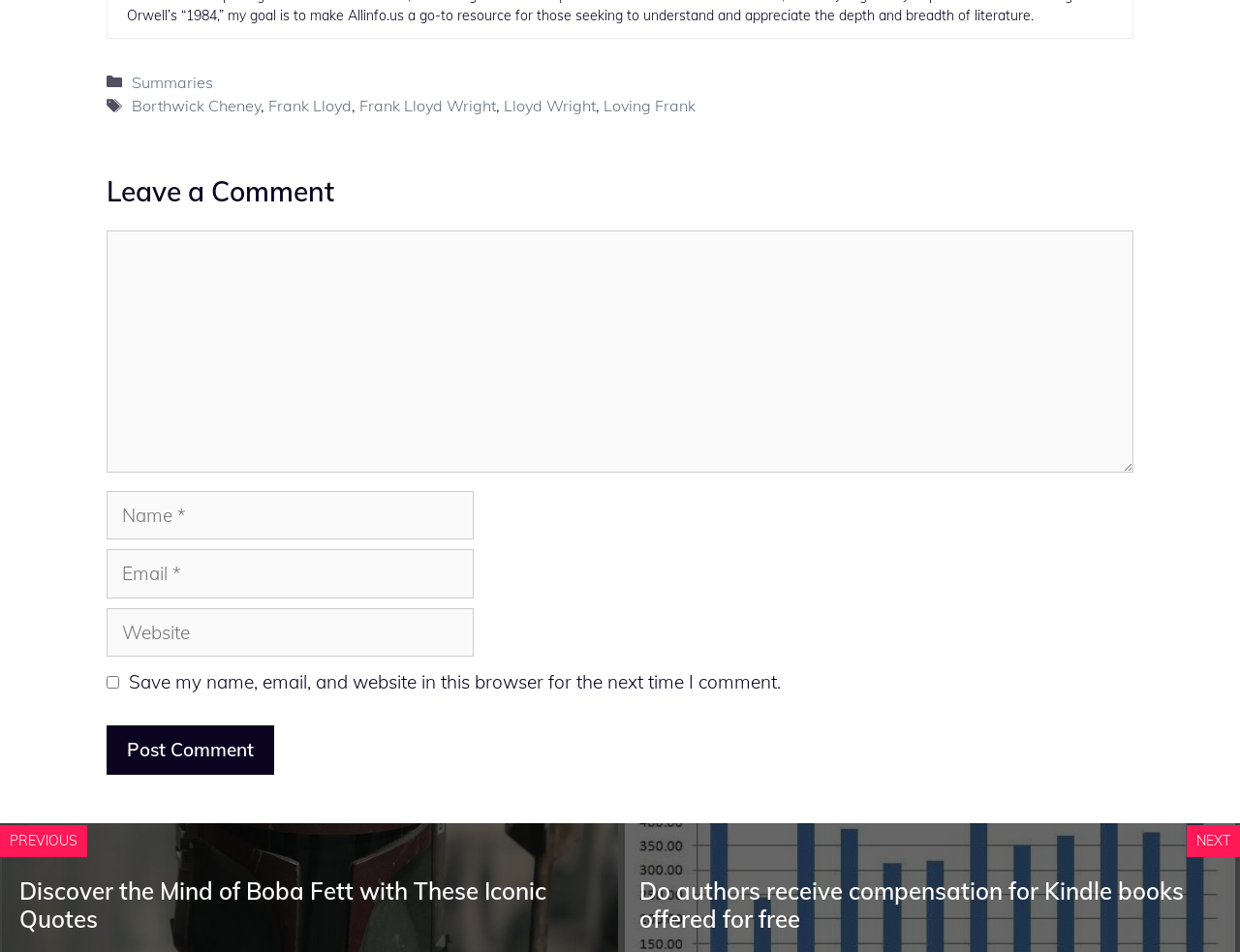Pinpoint the bounding box coordinates of the area that should be clicked to complete the following instruction: "Click on the 'Do authors receive compensation for Kindle books offered for free' link". The coordinates must be given as four float numbers between 0 and 1, i.e., [left, top, right, bottom].

[0.516, 0.921, 0.955, 0.981]